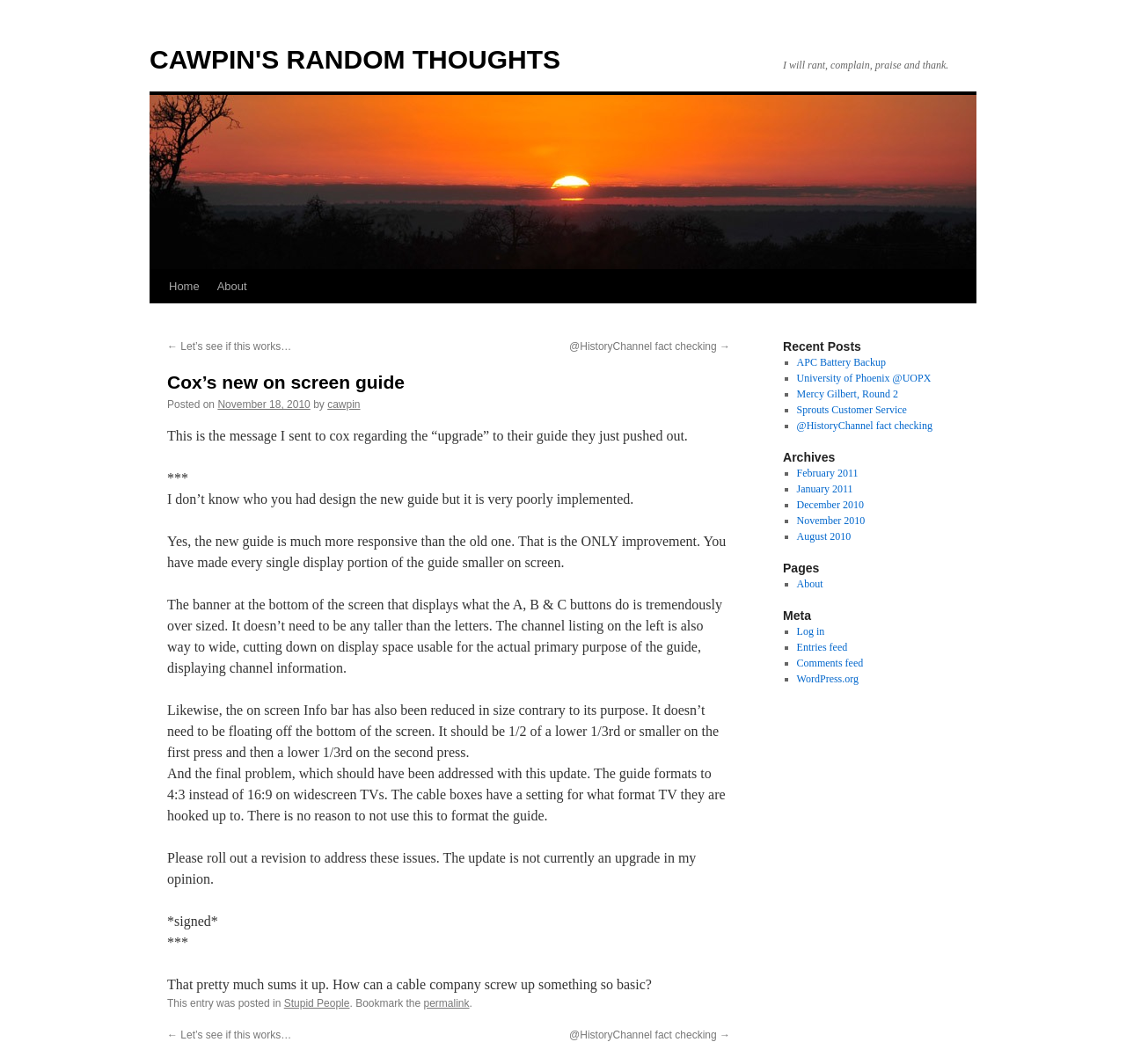Locate the UI element described by Fly fishing in the Pyrenees and provide its bounding box coordinates. Use the format (top-left x, top-left y, bottom-right x, bottom-right y) with all values as floating point numbers between 0 and 1.

None